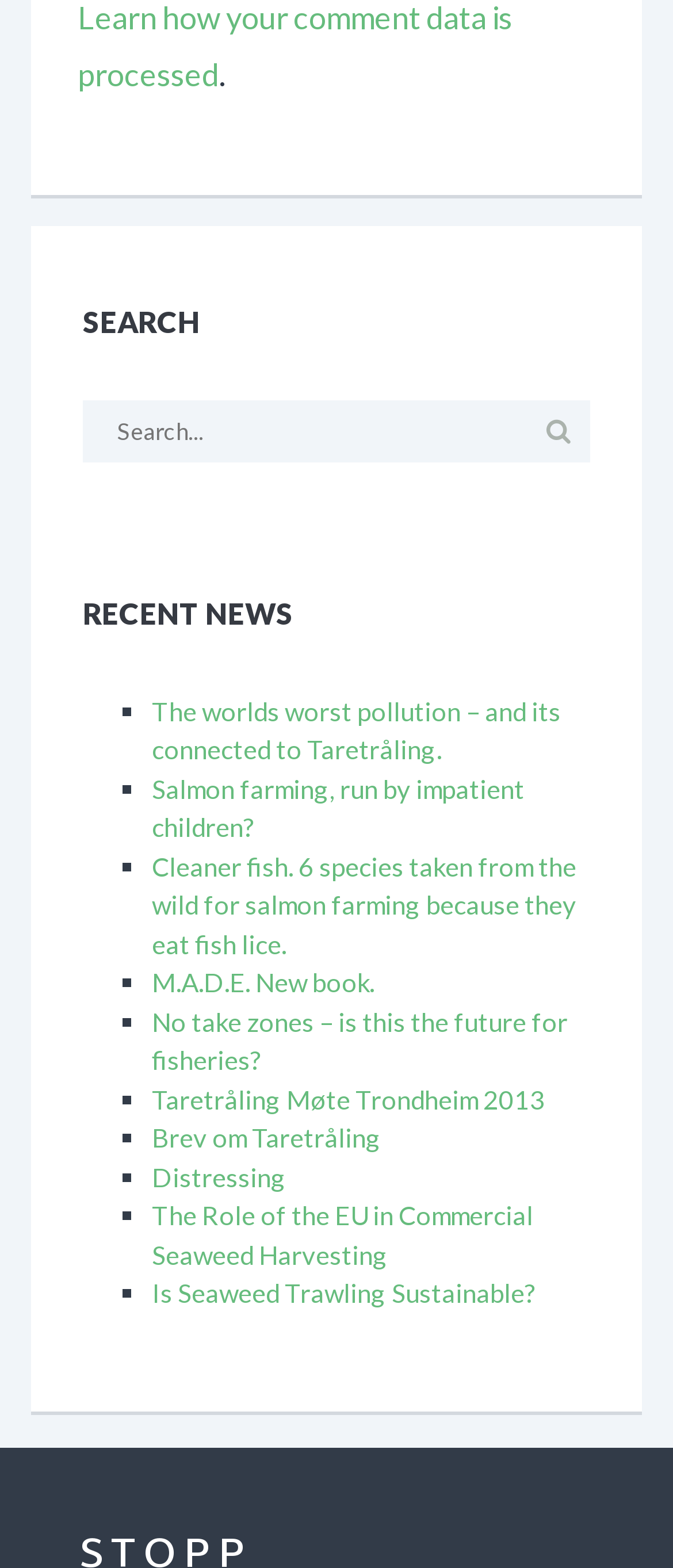Kindly respond to the following question with a single word or a brief phrase: 
What is the purpose of the search bar?

To search for news